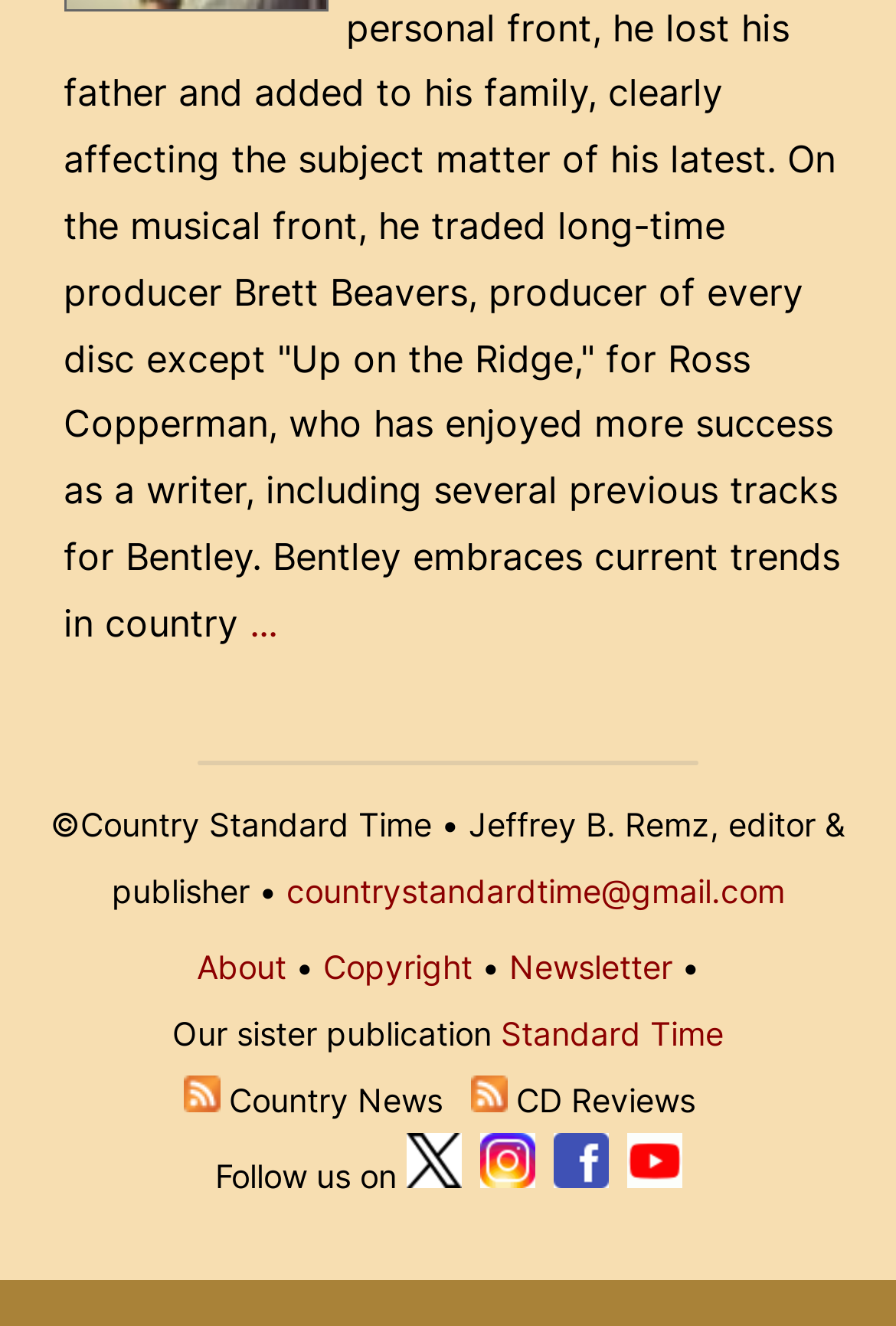Find the bounding box of the element with the following description: "countrystandardtime@gmail.com". The coordinates must be four float numbers between 0 and 1, formatted as [left, top, right, bottom].

[0.319, 0.657, 0.876, 0.687]